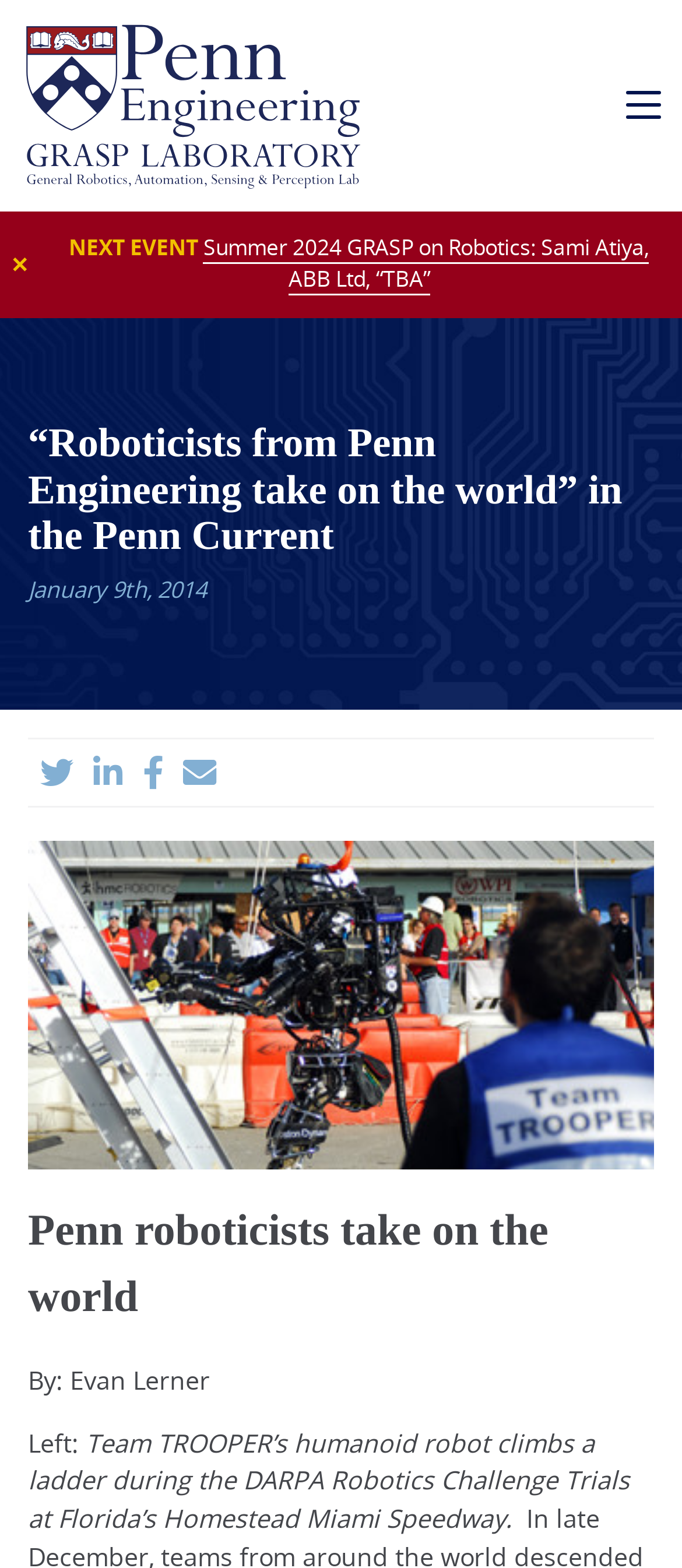Determine the bounding box coordinates of the element's region needed to click to follow the instruction: "Click the mobile navigation button". Provide these coordinates as four float numbers between 0 and 1, formatted as [left, top, right, bottom].

[0.889, 0.043, 1.0, 0.091]